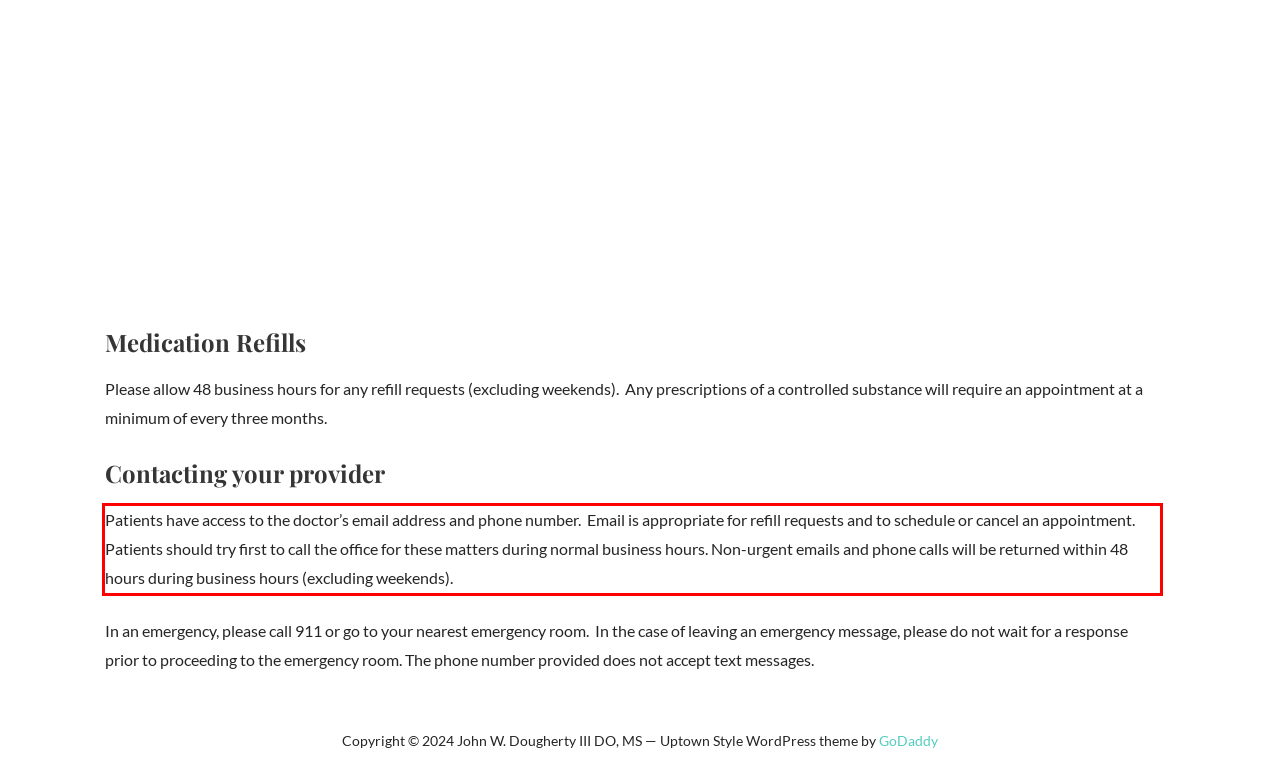You are given a screenshot showing a webpage with a red bounding box. Perform OCR to capture the text within the red bounding box.

Patients have access to the doctor’s email address and phone number. Email is appropriate for refill requests and to schedule or cancel an appointment. Patients should try first to call the office for these matters during normal business hours. Non-urgent emails and phone calls will be returned within 48 hours during business hours (excluding weekends).